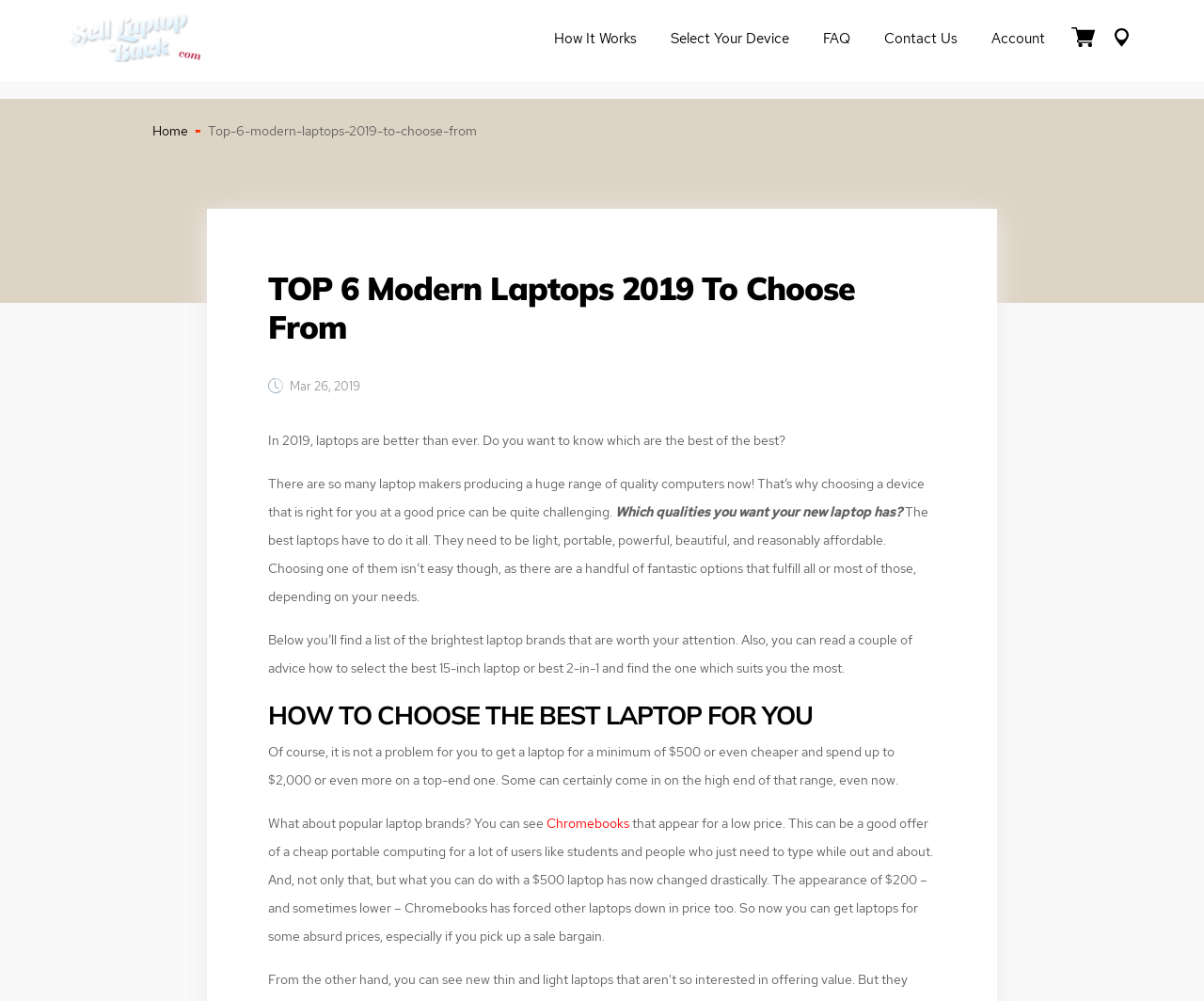Specify the bounding box coordinates of the area that needs to be clicked to achieve the following instruction: "view FAQ".

[0.67, 0.023, 0.72, 0.057]